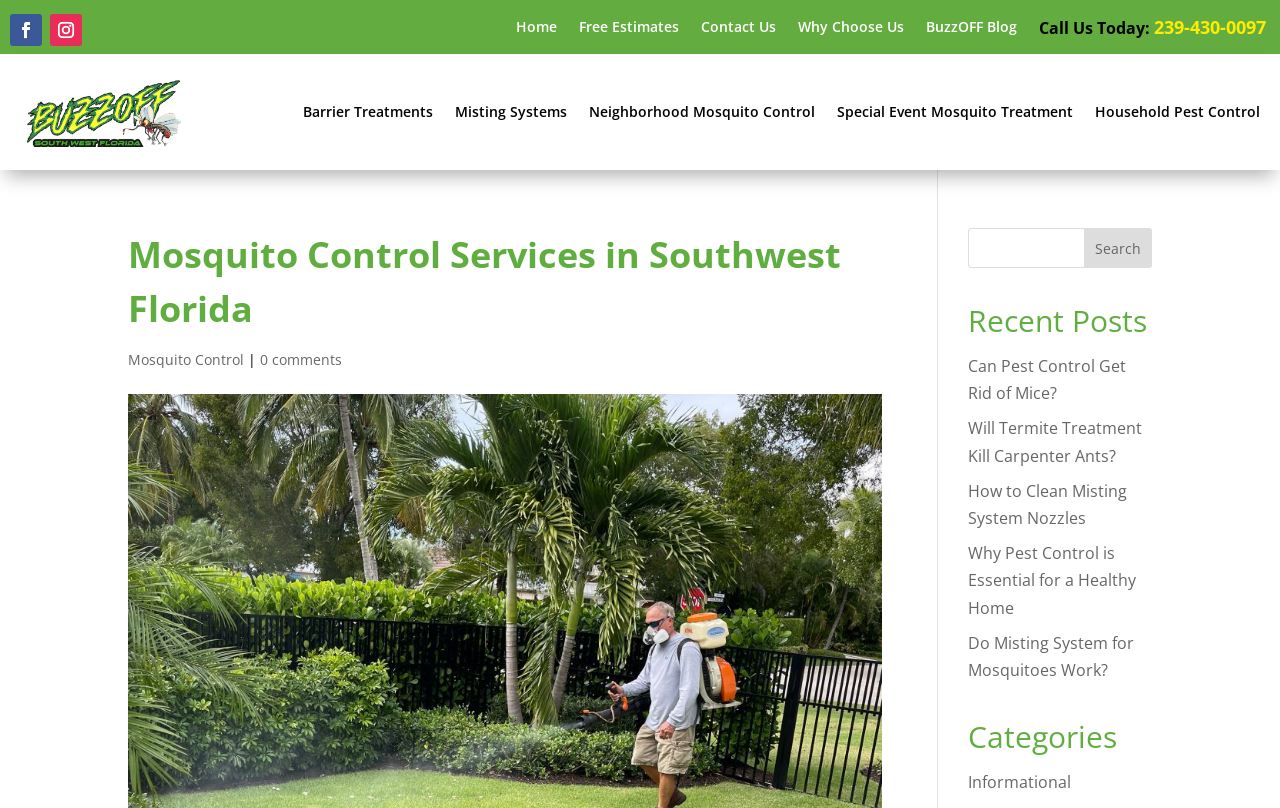Find the bounding box coordinates of the area to click in order to follow the instruction: "Read the recent post about pest control".

[0.756, 0.439, 0.88, 0.5]